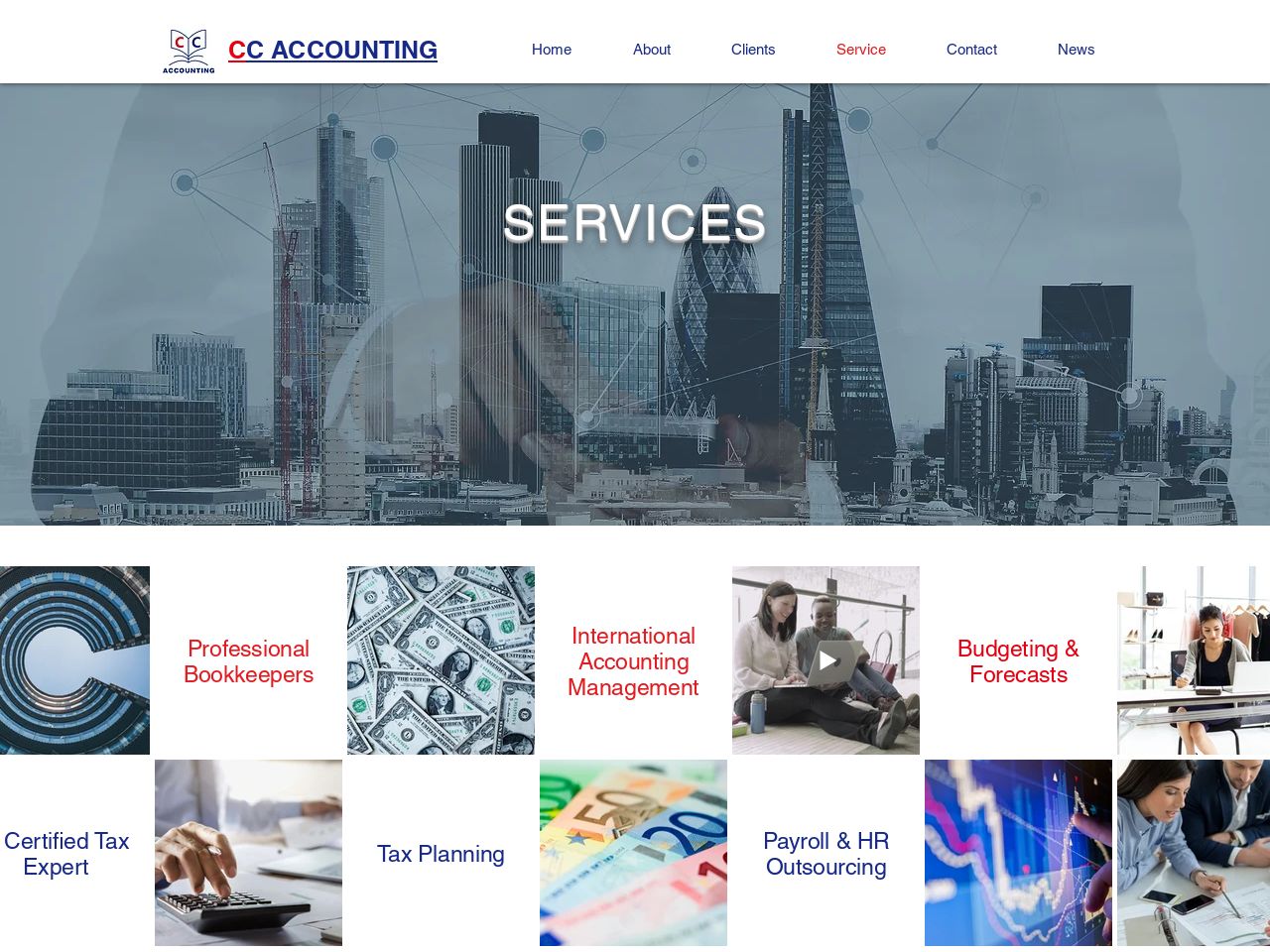Kindly provide the bounding box coordinates of the section you need to click on to fulfill the given instruction: "Click on 'Government Coordinating Council'".

None